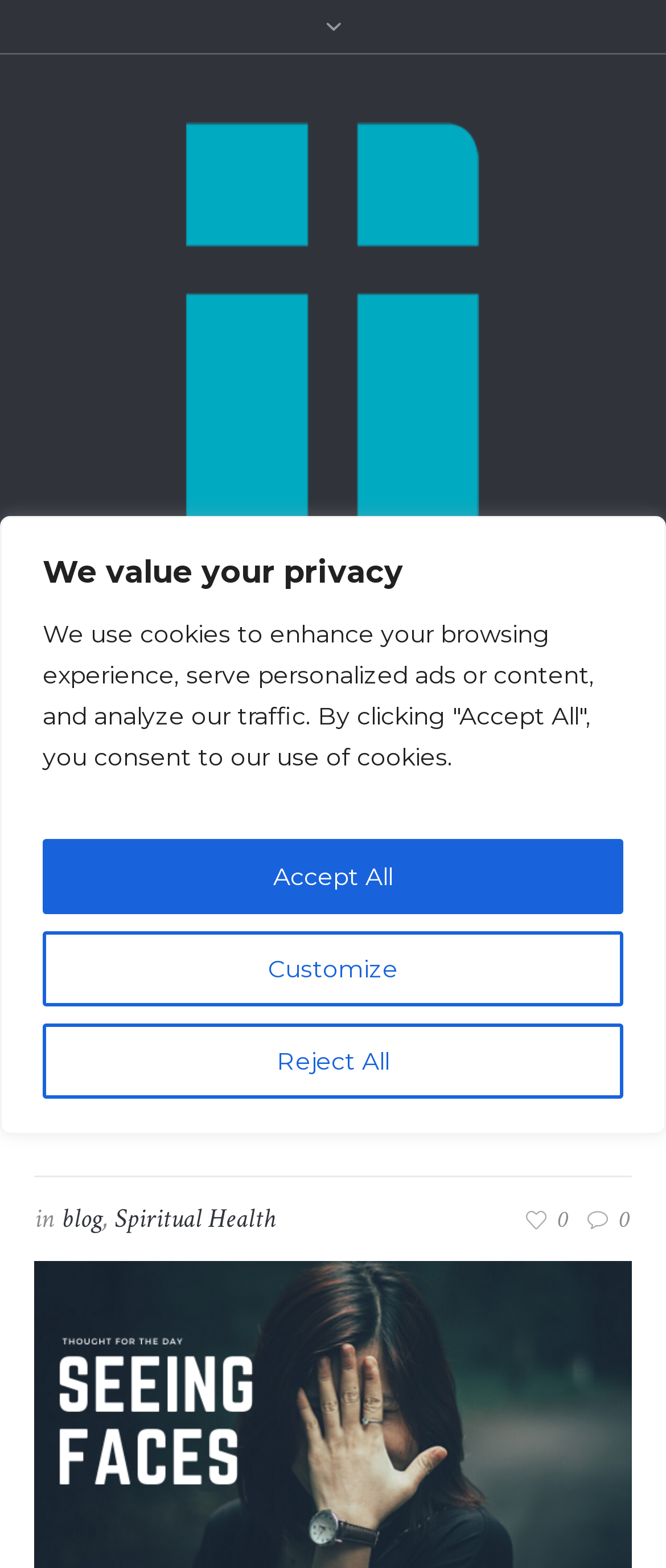Can you pinpoint the bounding box coordinates for the clickable element required for this instruction: "Share on Facebook"? The coordinates should be four float numbers between 0 and 1, i.e., [left, top, right, bottom].

None